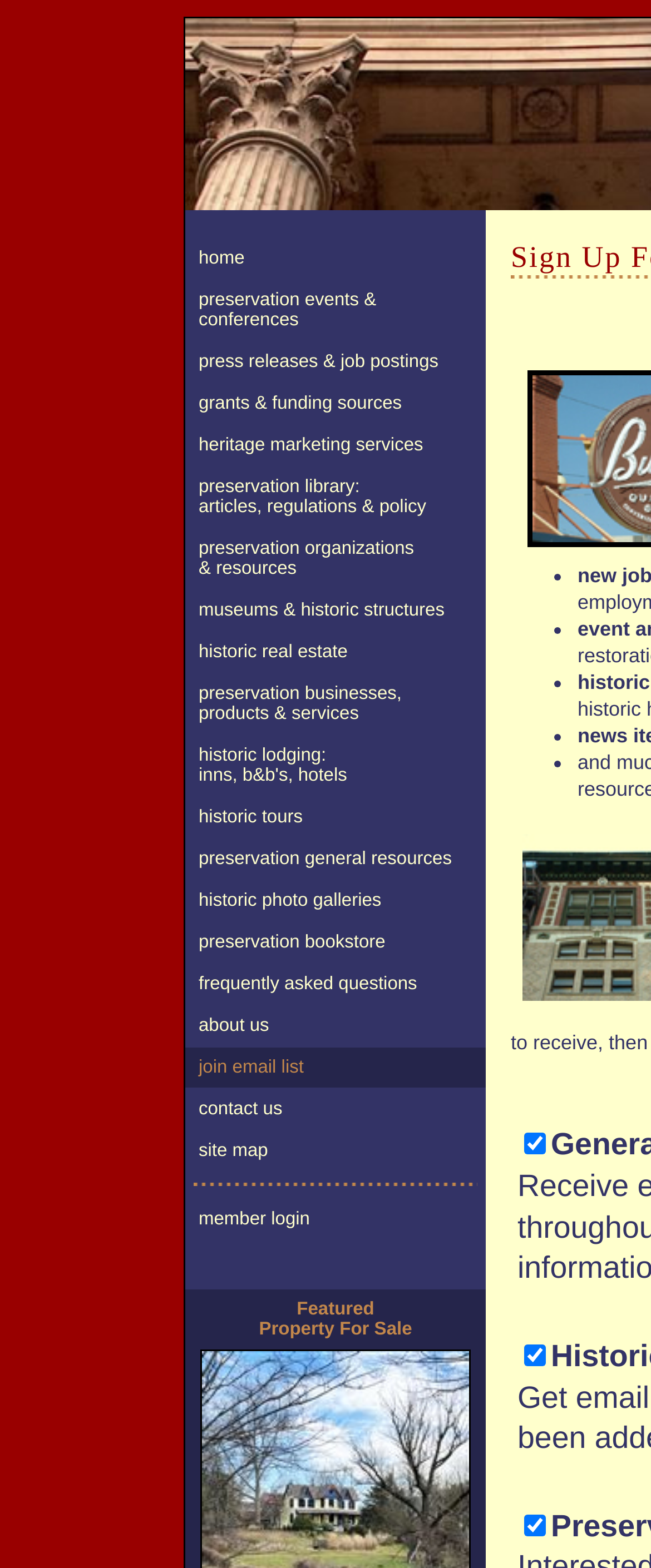Generate a thorough caption detailing the webpage content.

The webpage is dedicated to historic preservation and cultural resource management, offering various resources and tools for historical societies, organizations, and the general public. At the top, there is a small image of the website's logo, "PreservationDirectory.com". 

Below the logo, there is a navigation menu with 19 rows, each containing a link to a different section of the website. The links are arranged in a vertical column, with the first link being "home" and the last link being "site map". The other links include "preservation events & conferences", "press releases & job postings", "grants & funding sources", and many more. 

To the right of the navigation menu, there is a section with a heading "Featured Property For Sale". This section appears to be a promotional area, but the details of the featured property are not provided.

At the bottom of the page, there are a few more images, but their purpose is not clear. There is also a "member login" link and a "join email list" link, suggesting that the website offers membership or subscription services.

Overall, the webpage is a resource hub for individuals and organizations interested in historic preservation and cultural resource management, providing access to various tools, resources, and information.